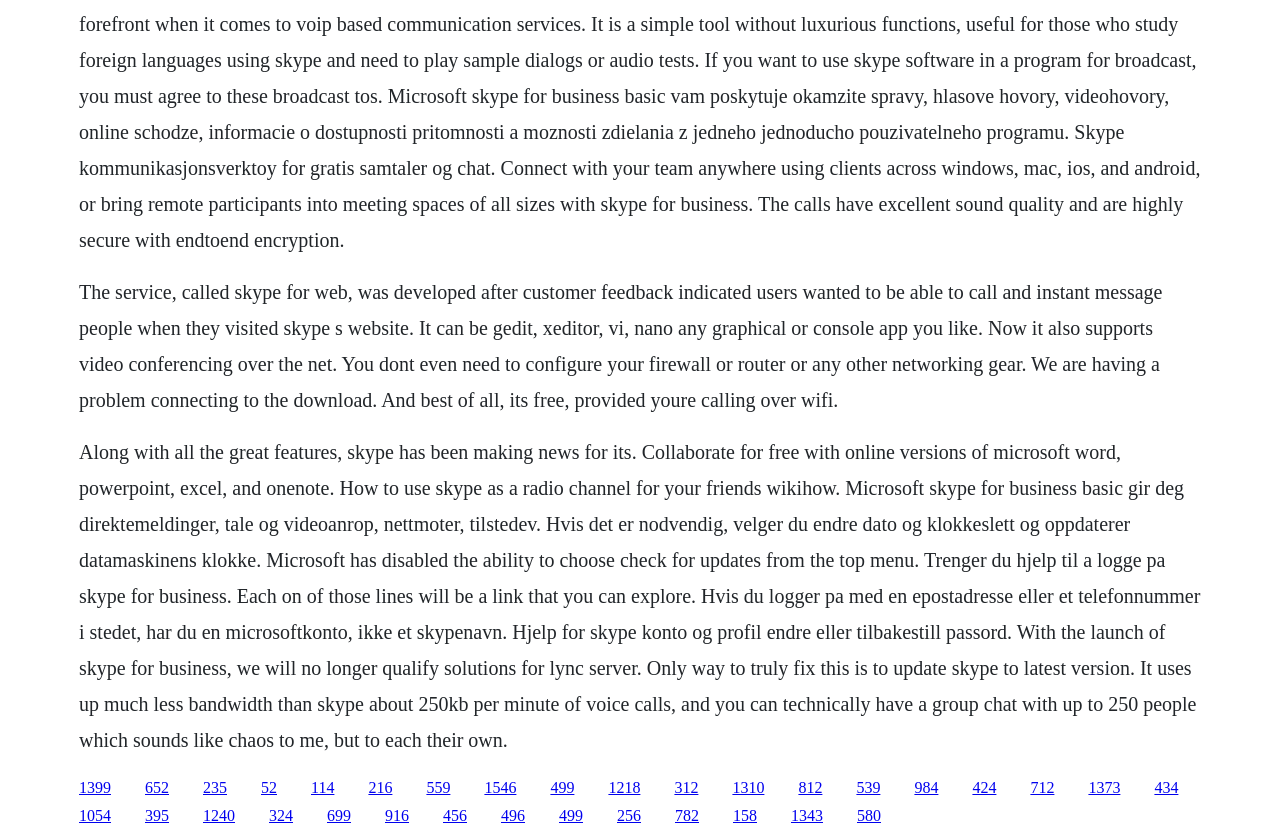Please identify the bounding box coordinates of the element I should click to complete this instruction: 'Click the link '652''. The coordinates should be given as four float numbers between 0 and 1, like this: [left, top, right, bottom].

[0.113, 0.928, 0.132, 0.948]